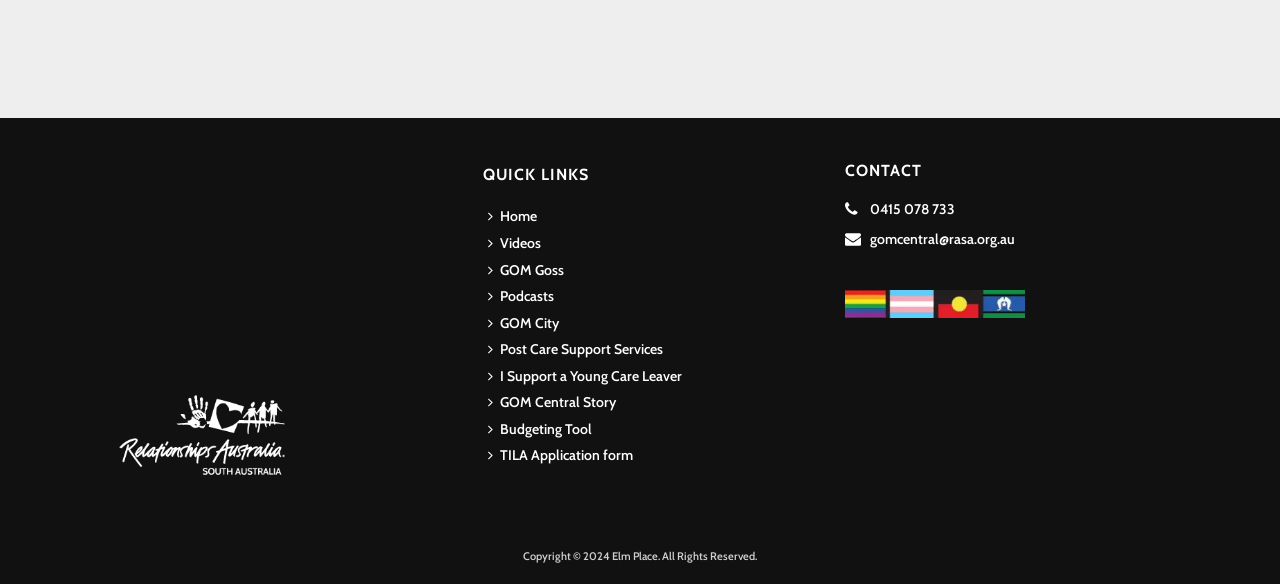Determine the bounding box coordinates of the element's region needed to click to follow the instruction: "Check Copyright information". Provide these coordinates as four float numbers between 0 and 1, formatted as [left, top, right, bottom].

[0.409, 0.94, 0.591, 0.964]